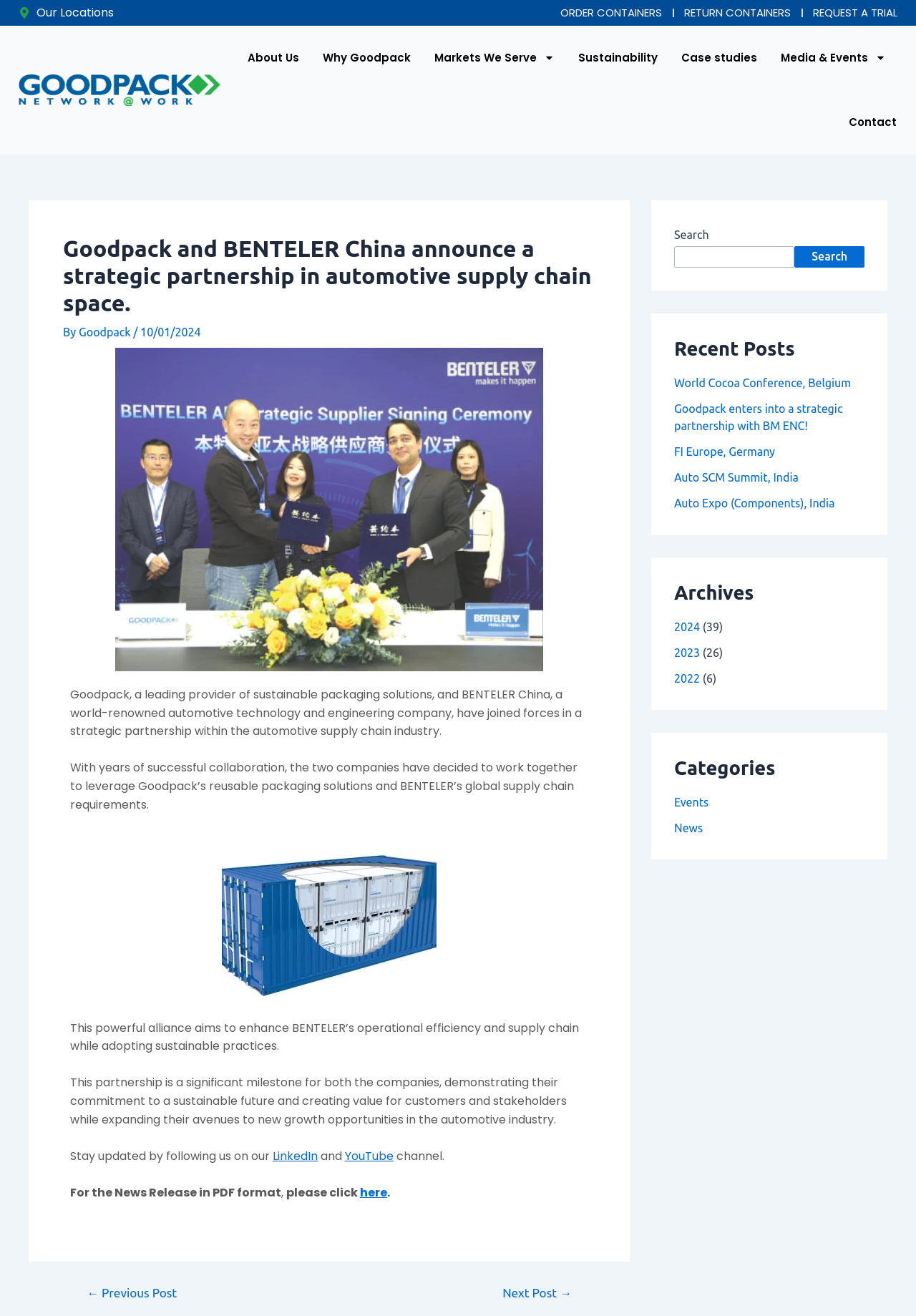Illustrate the webpage's structure and main components comprehensively.

The webpage is about Goodpack, a leading provider of sustainable packaging solutions, and its strategic partnership with BENTELER China, a world-renowned automotive technology and engineering company. 

At the top of the page, there are several links to different sections of the website, including "Our Locations", "ORDER CONTAINERS", "RETURN CONTAINERS", "REQUEST A TRIAL", "About Us", "Why Goodpack", "Markets We Serve", "Sustainability", "Case studies", "Media & Events", and "Contact". 

Below these links, there is a main article section that takes up most of the page. The article announces the strategic partnership between Goodpack and BENTELER China, aiming to enhance BENTELER's operational efficiency and supply chain while adopting sustainable practices. The article also mentions that this partnership is a significant milestone for both companies, demonstrating their commitment to a sustainable future.

On the right side of the article, there are several complementary sections. The first section is a search bar with a "Search" button. The second section displays recent posts, including links to articles about the World Cocoa Conference, Goodpack's partnership with BM ENC, FI Europe, Auto SCM Summit, and Auto Expo. The third section shows archives of posts from 2024, 2023, and 2022. The last section displays categories, including "Events" and "News".

At the bottom of the page, there is a navigation section with links to previous and next posts.